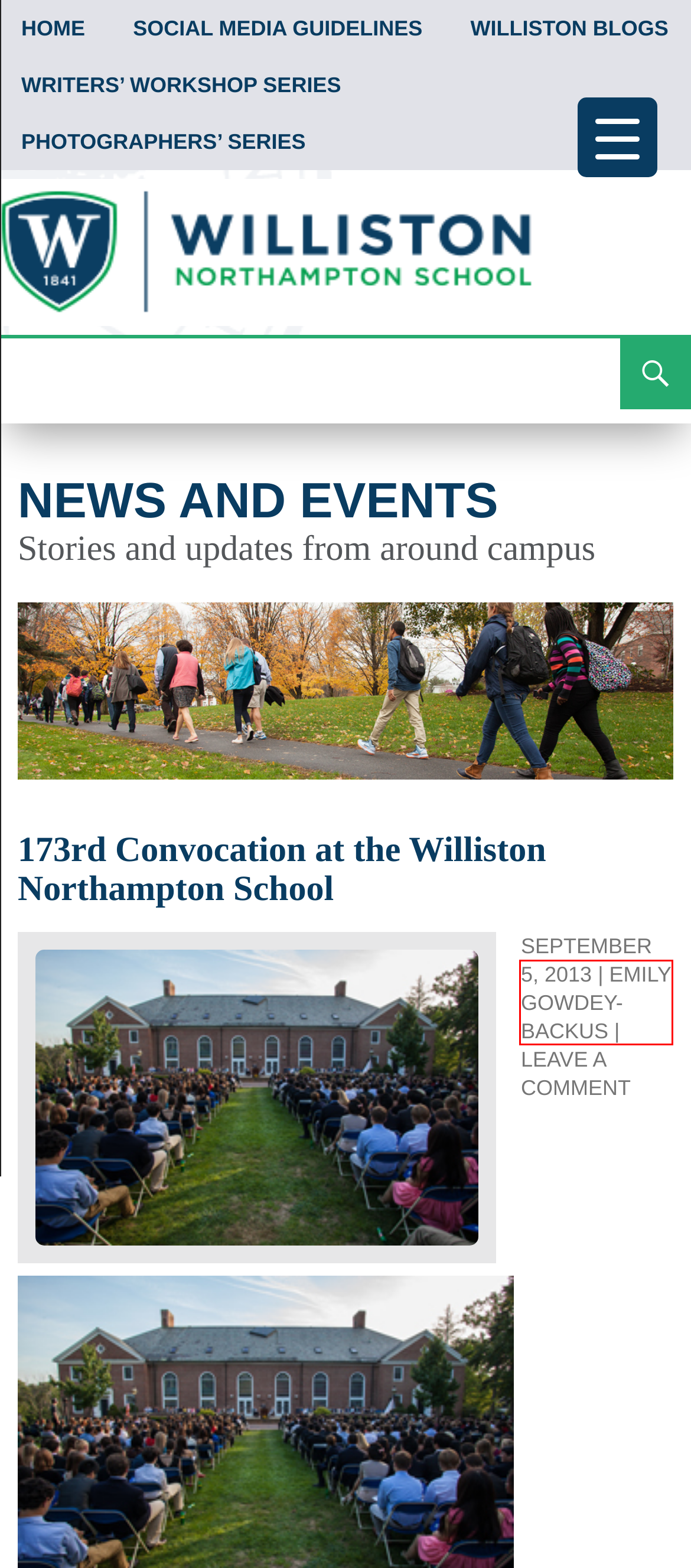Examine the screenshot of a webpage with a red bounding box around an element. Then, select the webpage description that best represents the new page after clicking the highlighted element. Here are the descriptions:
A. Emily Gowdey-Backus - News and Events
B. Williston Blogs - News and Events
C. College Counseling - News and Events
D. News and Events - Stories and updates from around campus
E. Photographers' Lecture Series - News and Events
F. Writers' Workshop Series - News and Events
G. Social Media Guidelines - News and Events
H. Comments for News and Events

A